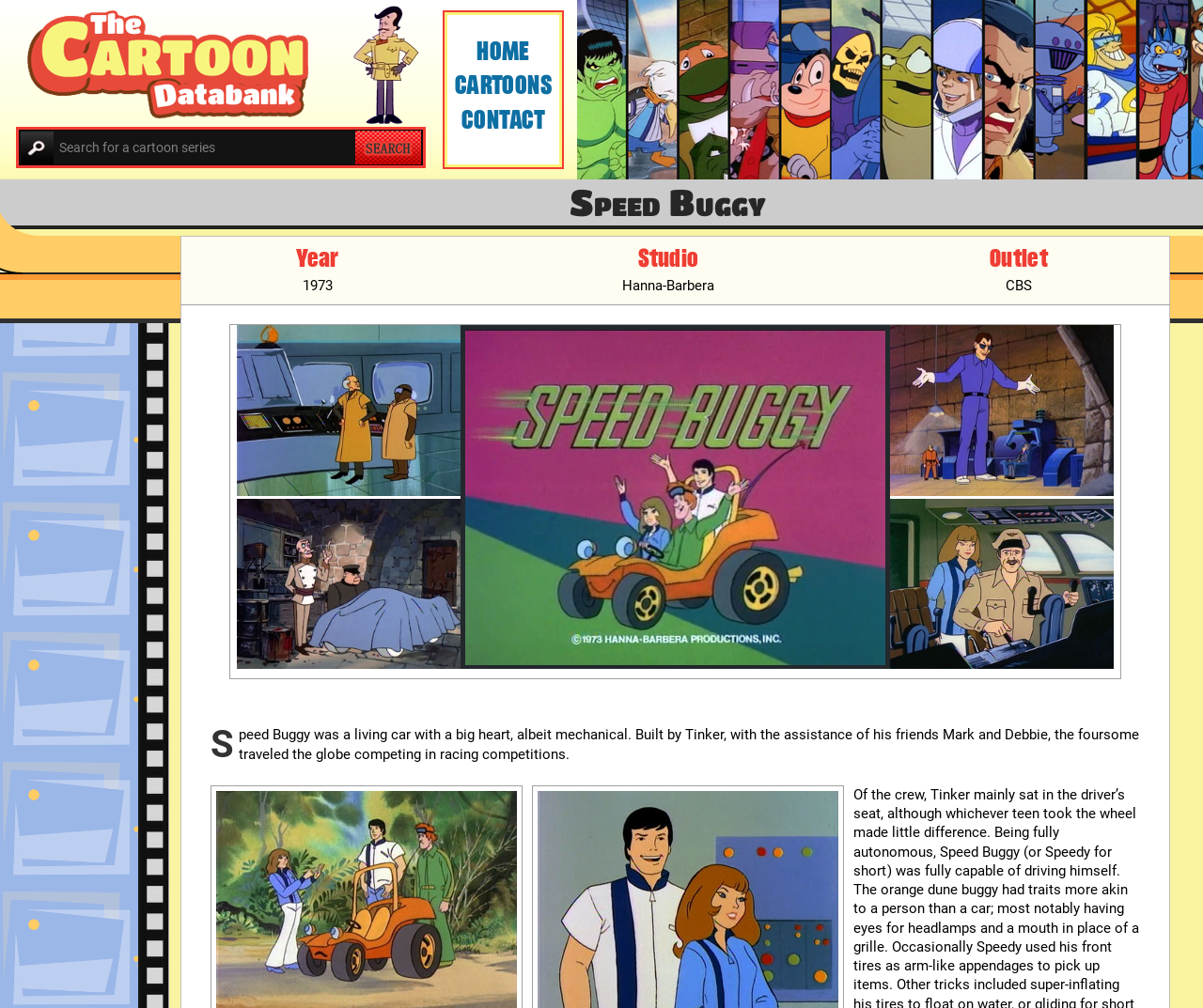Provide an in-depth caption for the webpage.

The webpage is about Speed Buggy, a cartoon character. At the top left, there is a link to the "Home" page. Next to it, there is an empty textbox. On the top right, there are three links: "HOME", "CARTOONS", and "CONTACT", aligned horizontally. 

Below these links, there is a large heading that reads "Speed Buggy". Under this heading, there are three columns of information. The first column has a label "Year" with the value "1973" below it. The second column has a label "Studio" with the value "Hanna-Barbera" below it. The third column has a label "Outlet" with the value "CBS" below it.

Below this information, there is a large block of text that summarizes Speed Buggy's character, stating that it was a living car with a big heart, built by Tinker and his friends, and that they traveled the globe competing in racing competitions. This text is positioned near the bottom of the page.